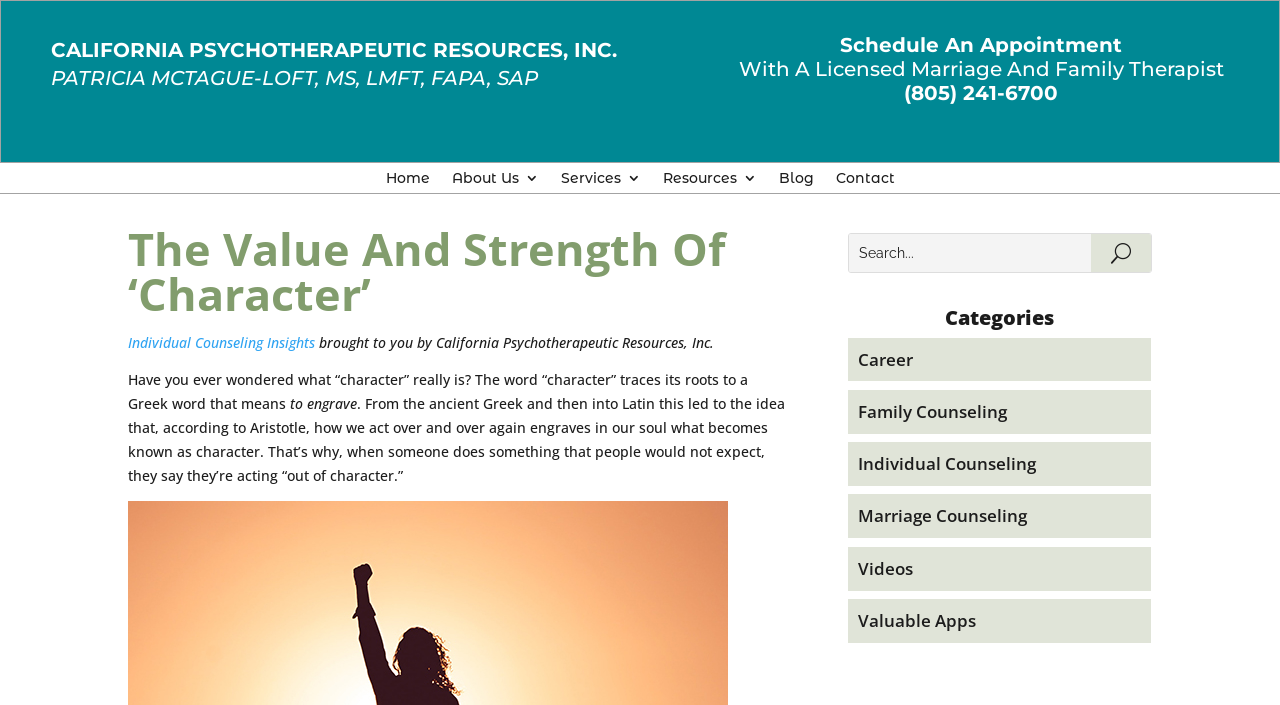What is the purpose of the search bar?
Please respond to the question with as much detail as possible.

I inferred the purpose of the search bar by looking at its location and the presence of a textbox and a search button. The search bar is likely used to search for content within the website.